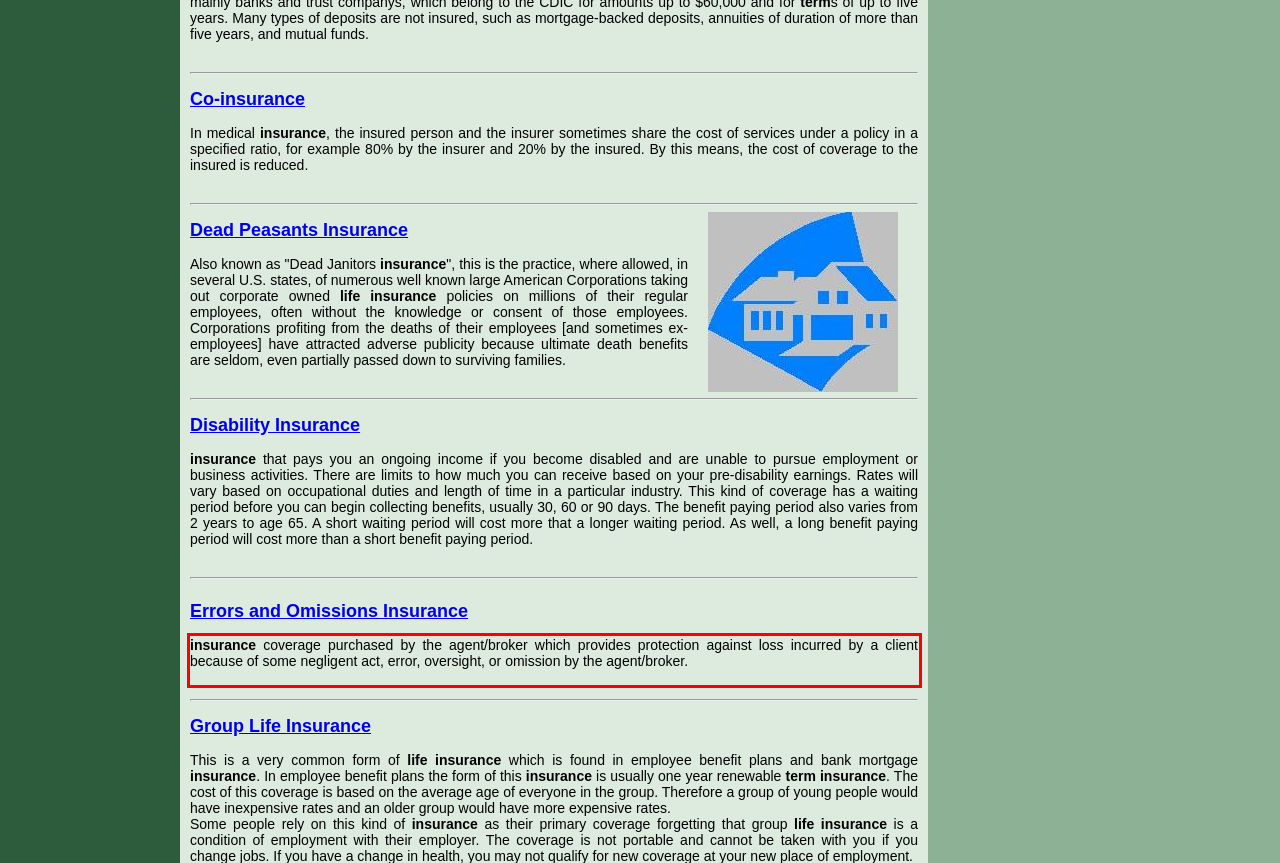Given a screenshot of a webpage with a red bounding box, please identify and retrieve the text inside the red rectangle.

insurance coverage purchased by the agent/broker which provides protection against loss incurred by a client because of some negligent act, error, oversight, or omission by the agent/broker.